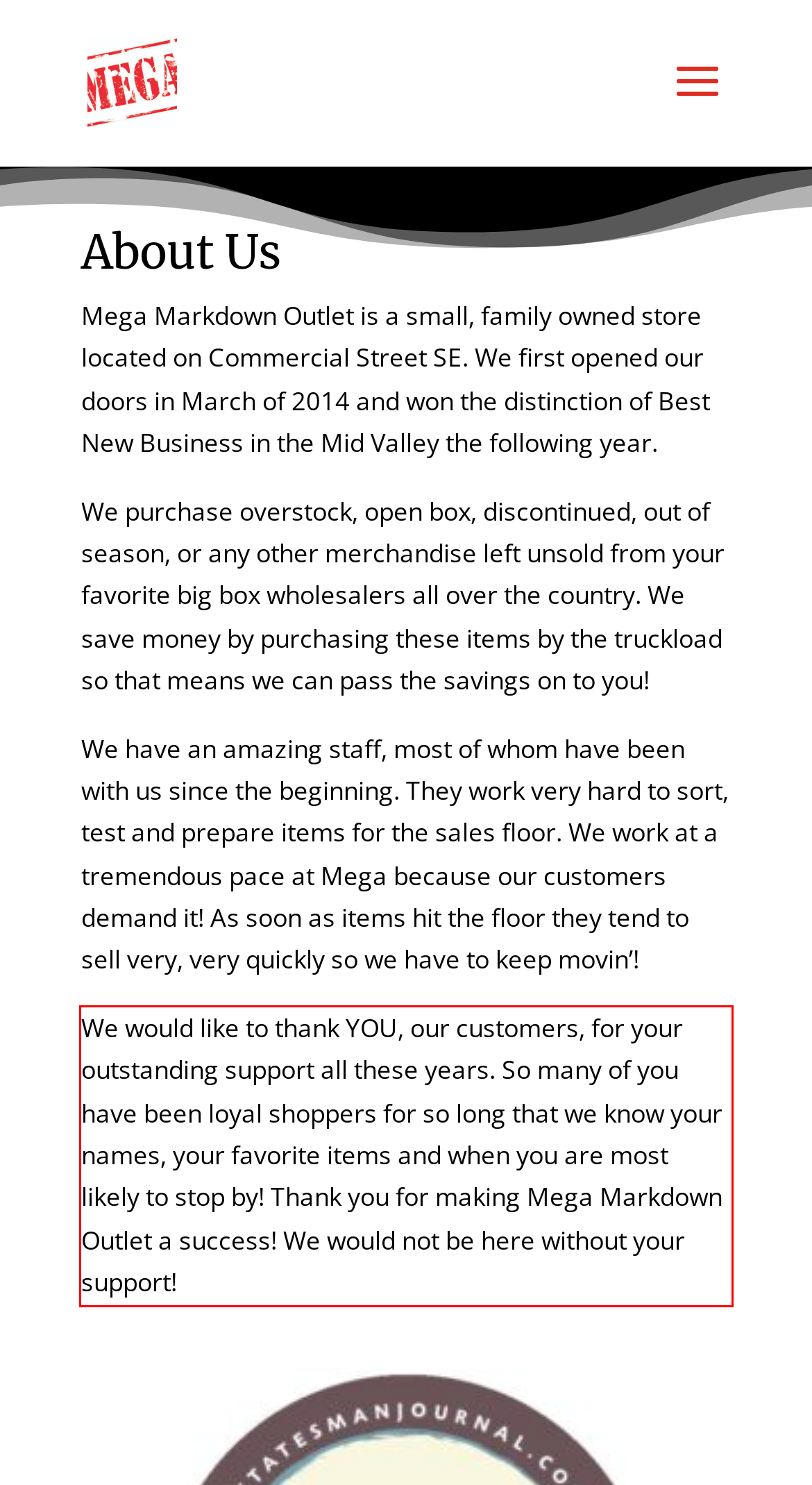Examine the screenshot of the webpage, locate the red bounding box, and generate the text contained within it.

We would like to thank YOU, our customers, for your outstanding support all these years. So many of you have been loyal shoppers for so long that we know your names, your favorite items and when you are most likely to stop by! Thank you for making Mega Markdown Outlet a success! We would not be here without your support!